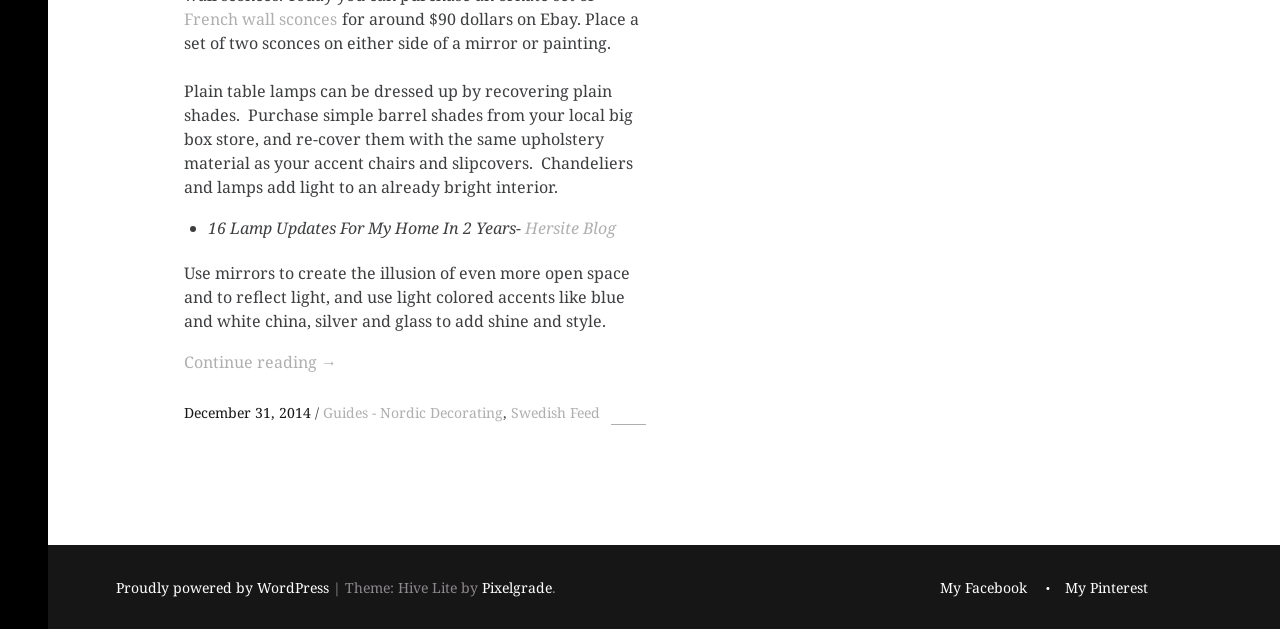Pinpoint the bounding box coordinates of the clickable area needed to execute the instruction: "Search using the search icon". The coordinates should be specified as four float numbers between 0 and 1, i.e., [left, top, right, bottom].

None